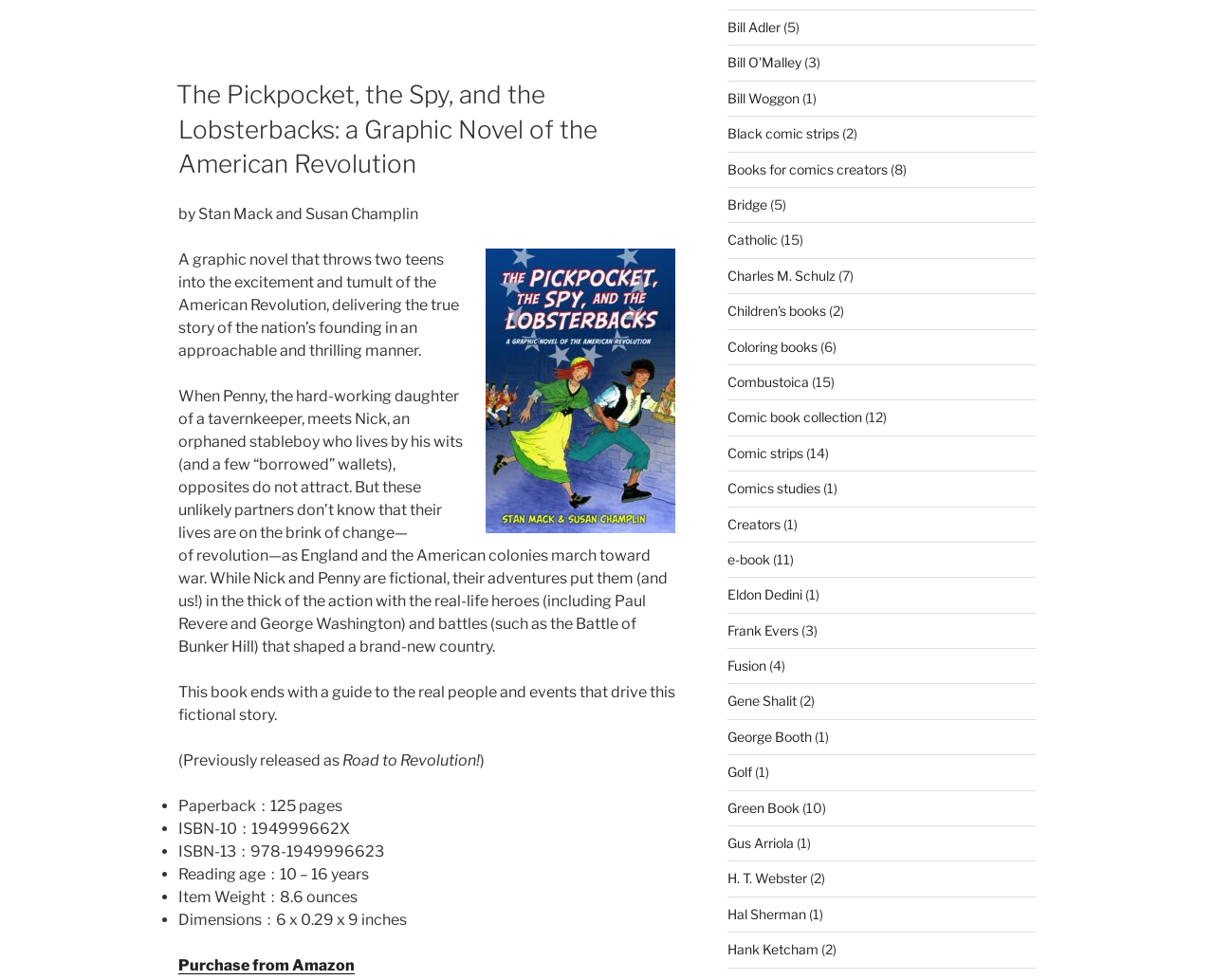Given the description "Comic book collection", determine the bounding box of the corresponding UI element.

[0.599, 0.418, 0.71, 0.434]